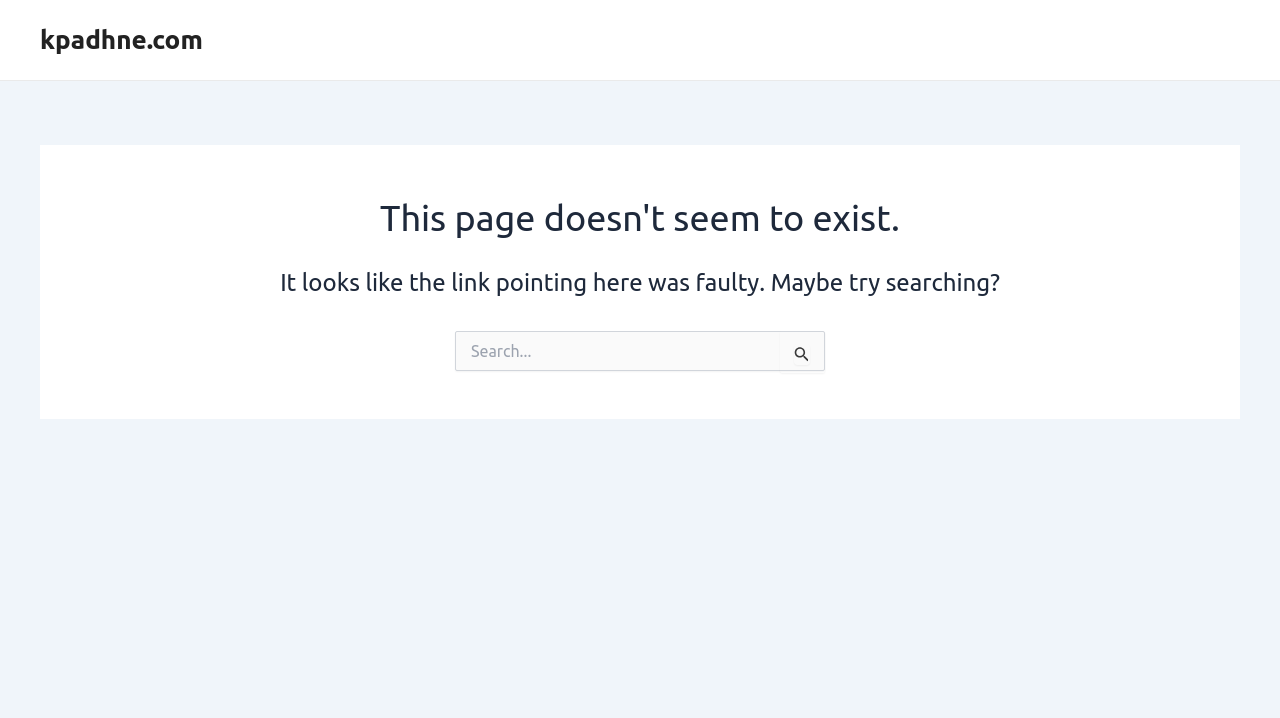What is the error message on the page?
Refer to the screenshot and answer in one word or phrase.

Link pointing here was faulty